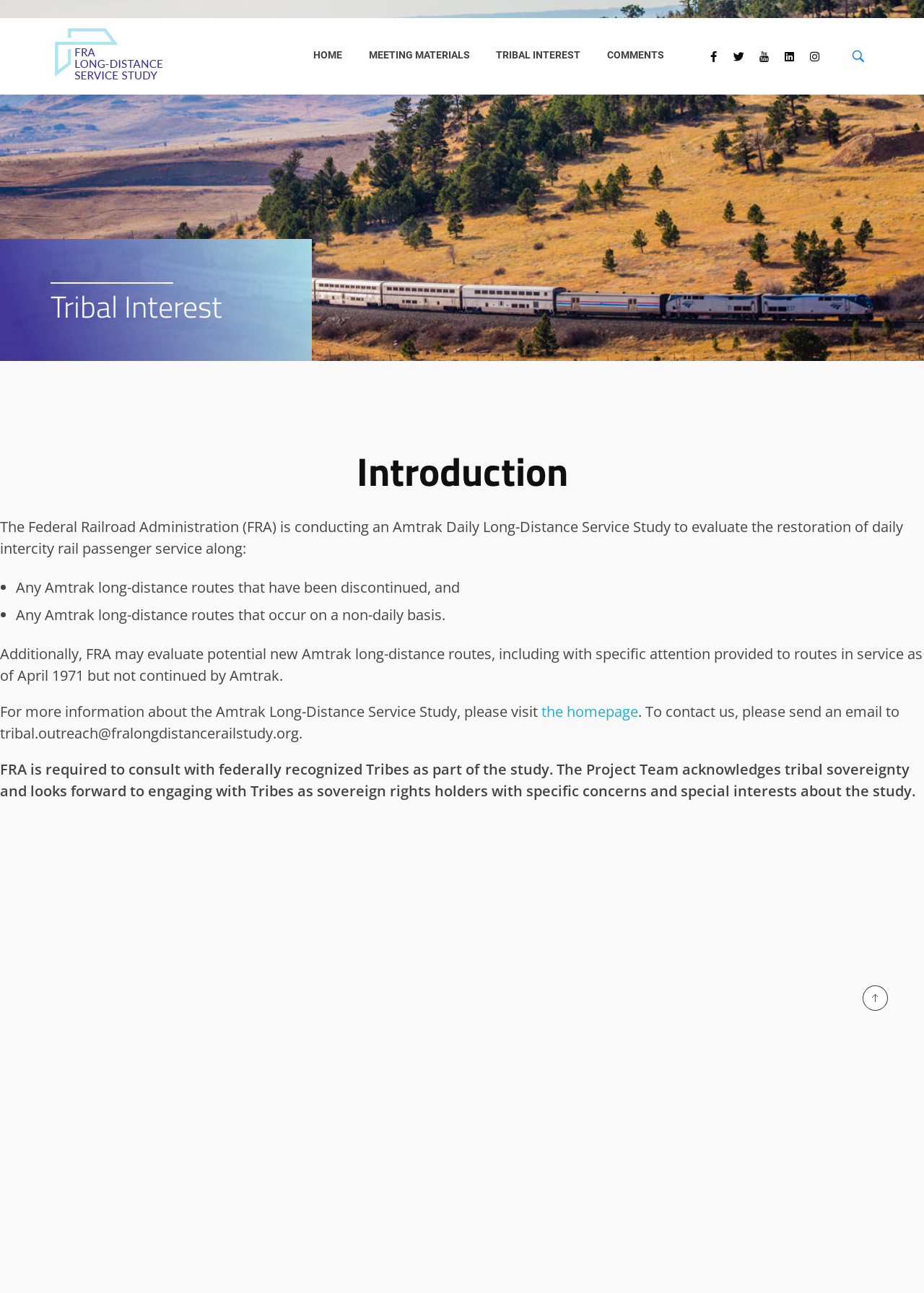What is being evaluated in the study?
Please provide a single word or phrase in response based on the screenshot.

Restoration of daily intercity rail passenger service